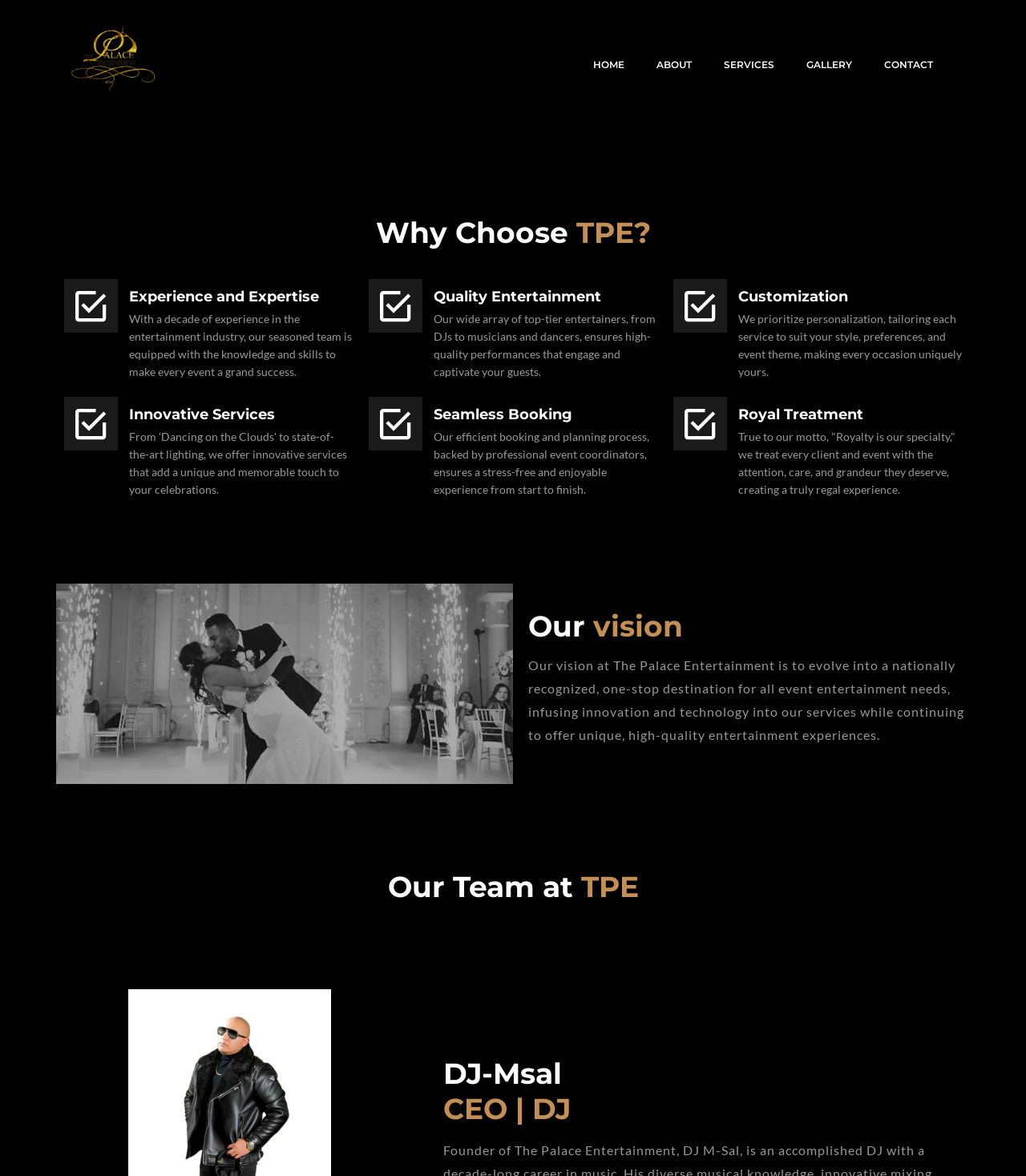Predict the bounding box coordinates of the UI element that matches this description: "Services". The coordinates should be in the format [left, top, right, bottom] with each value between 0 and 1.

[0.69, 0.039, 0.77, 0.071]